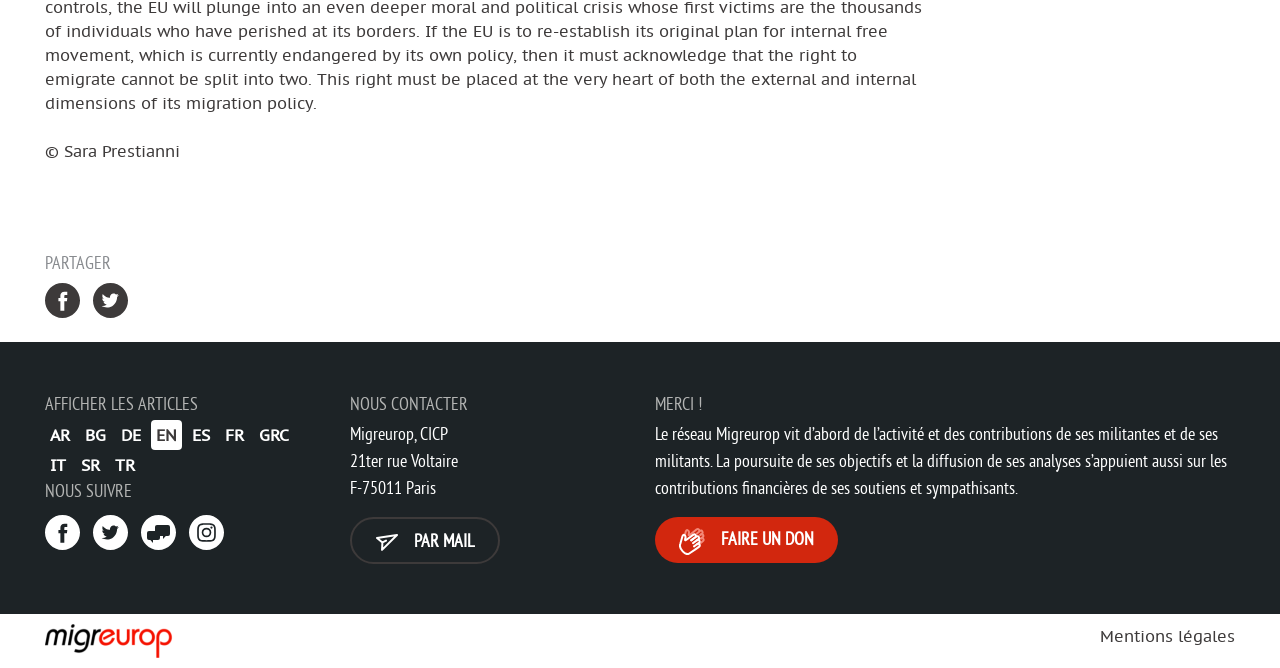What is the address of Migreurop, CICP?
Offer a detailed and exhaustive answer to the question.

The address of Migreurop, CICP is mentioned in the 'NOUS CONTACTER' section, which is '21ter rue Voltaire, F-75011 Paris'.